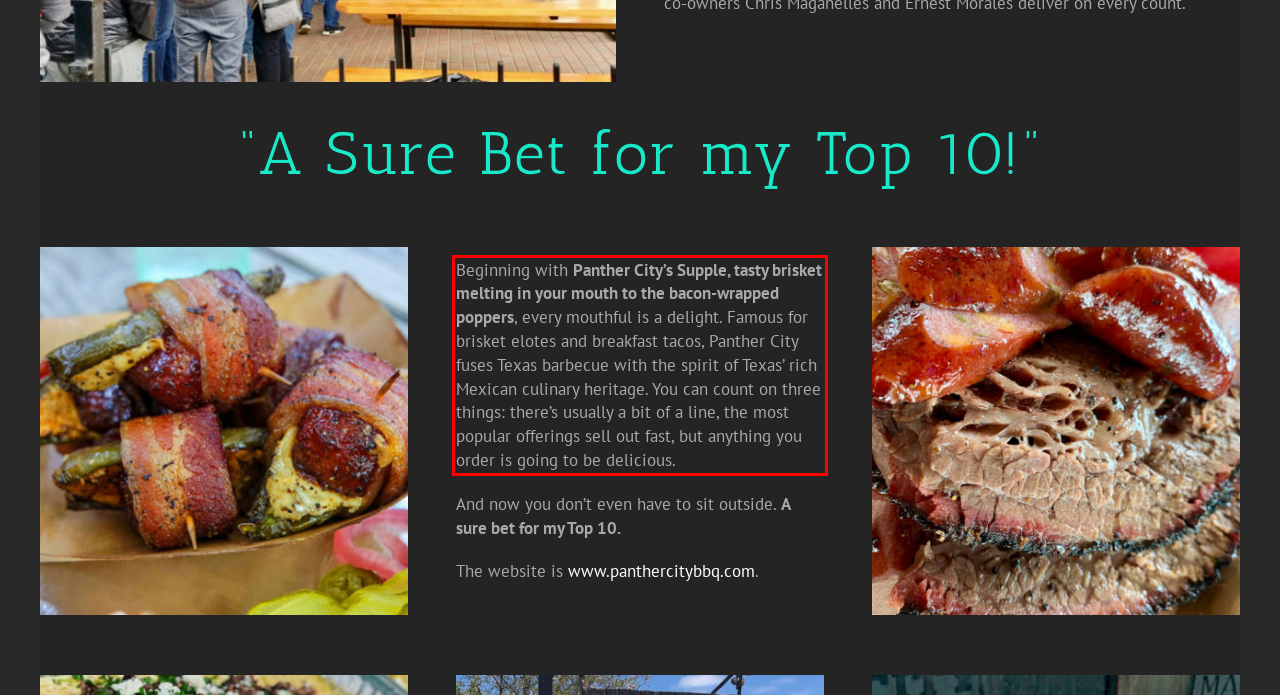You are presented with a webpage screenshot featuring a red bounding box. Perform OCR on the text inside the red bounding box and extract the content.

Beginning with Panther City’s Supple, tasty brisket melting in your mouth to the bacon-wrapped poppers, every mouthful is a delight. Famous for brisket elotes and breakfast tacos, Panther City fuses Texas barbecue with the spirit of Texas’ rich Mexican culinary heritage. You can count on three things: there’s usually a bit of a line, the most popular offerings sell out fast, but anything you order is going to be delicious.